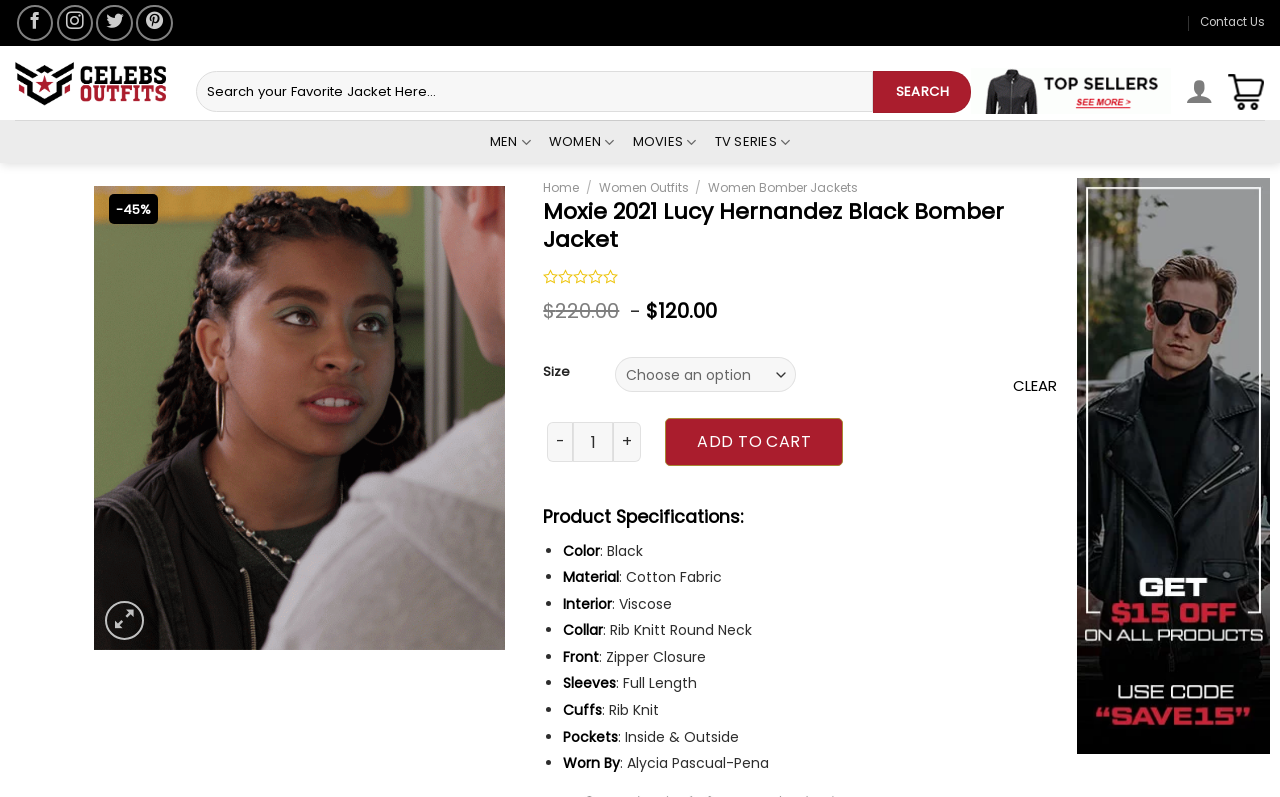Identify the main heading of the webpage and provide its text content.

Moxie 2021 Lucy Hernandez Black Bomber Jacket